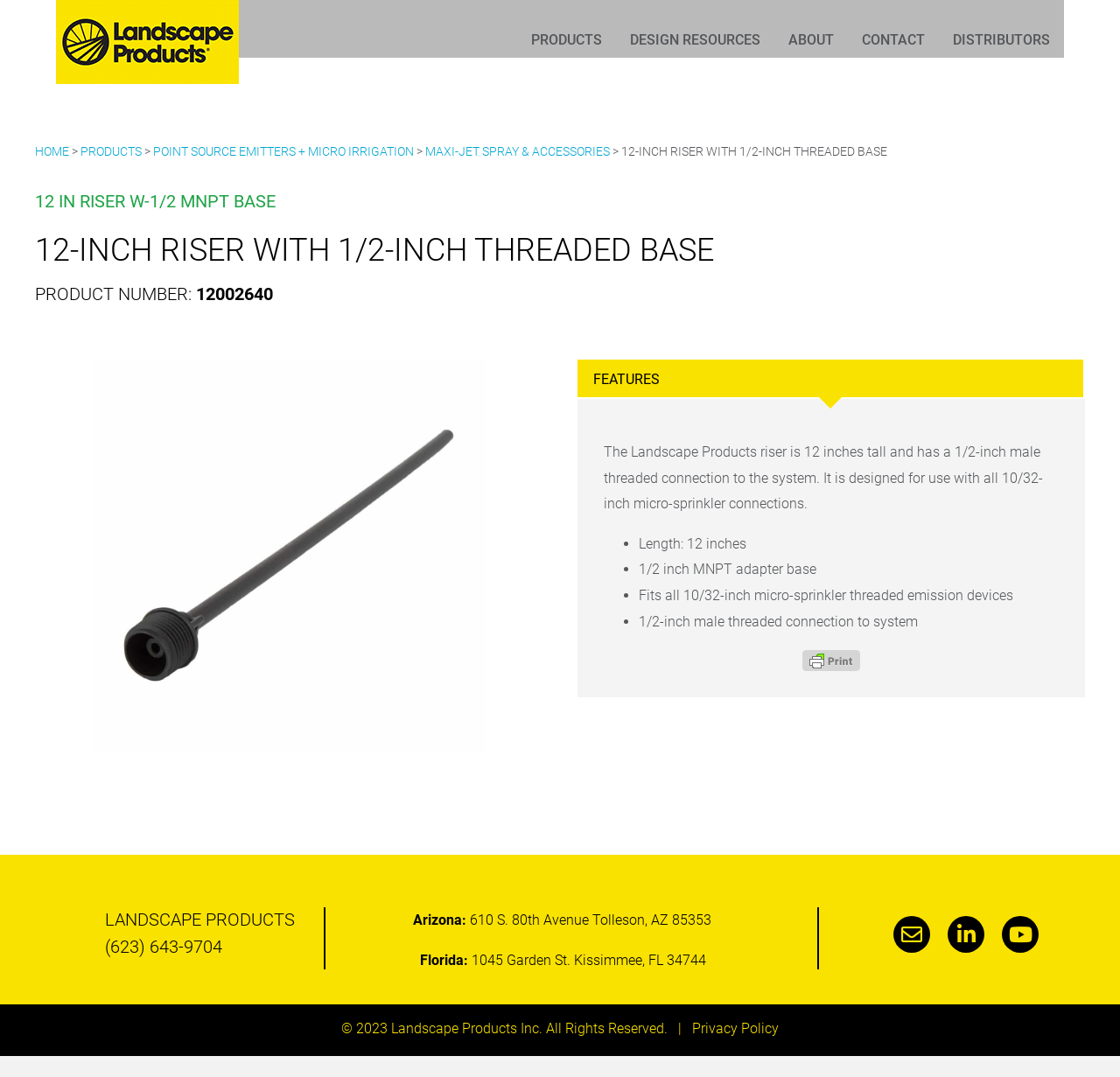Please locate the bounding box coordinates of the element that needs to be clicked to achieve the following instruction: "Check the 'CONTACT' information". The coordinates should be four float numbers between 0 and 1, i.e., [left, top, right, bottom].

[0.757, 0.014, 0.838, 0.059]